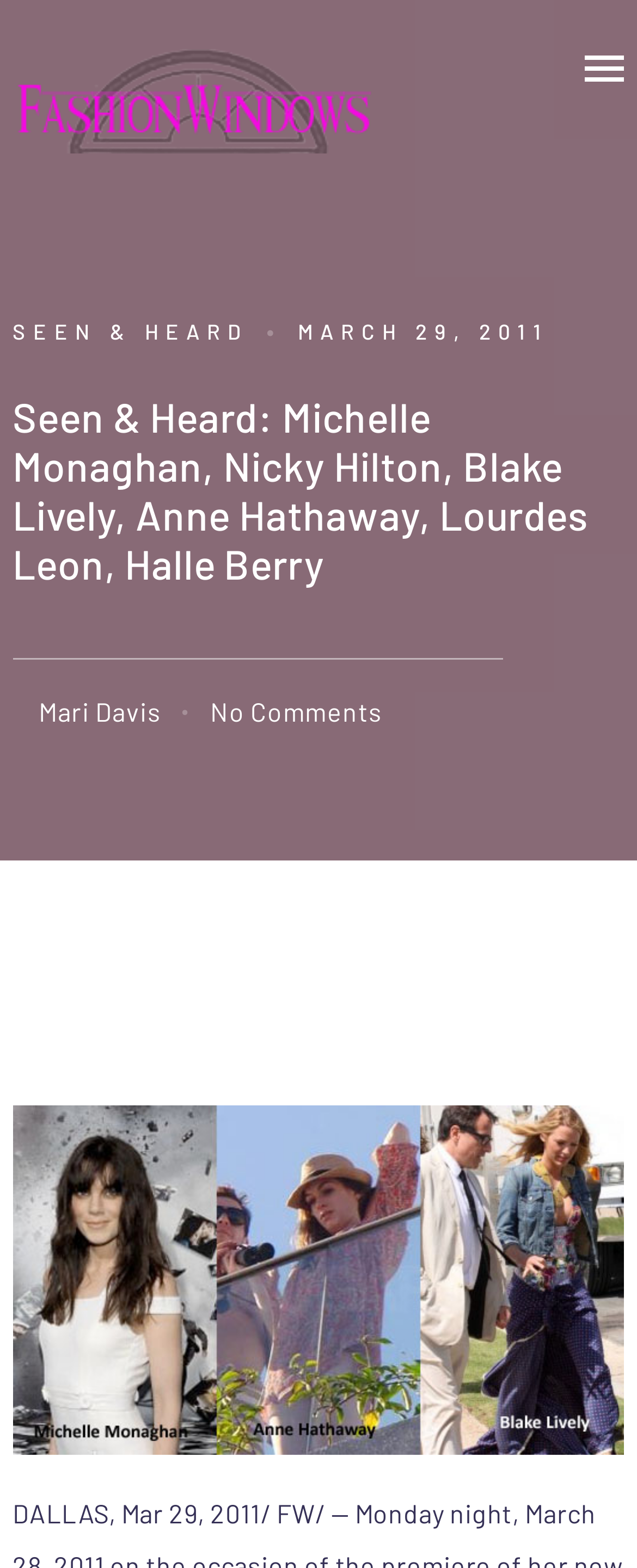Extract the primary heading text from the webpage.

Seen & Heard: Michelle Monaghan, Nicky Hilton, Blake Lively, Anne Hathaway, Lourdes Leon, Halle Berry